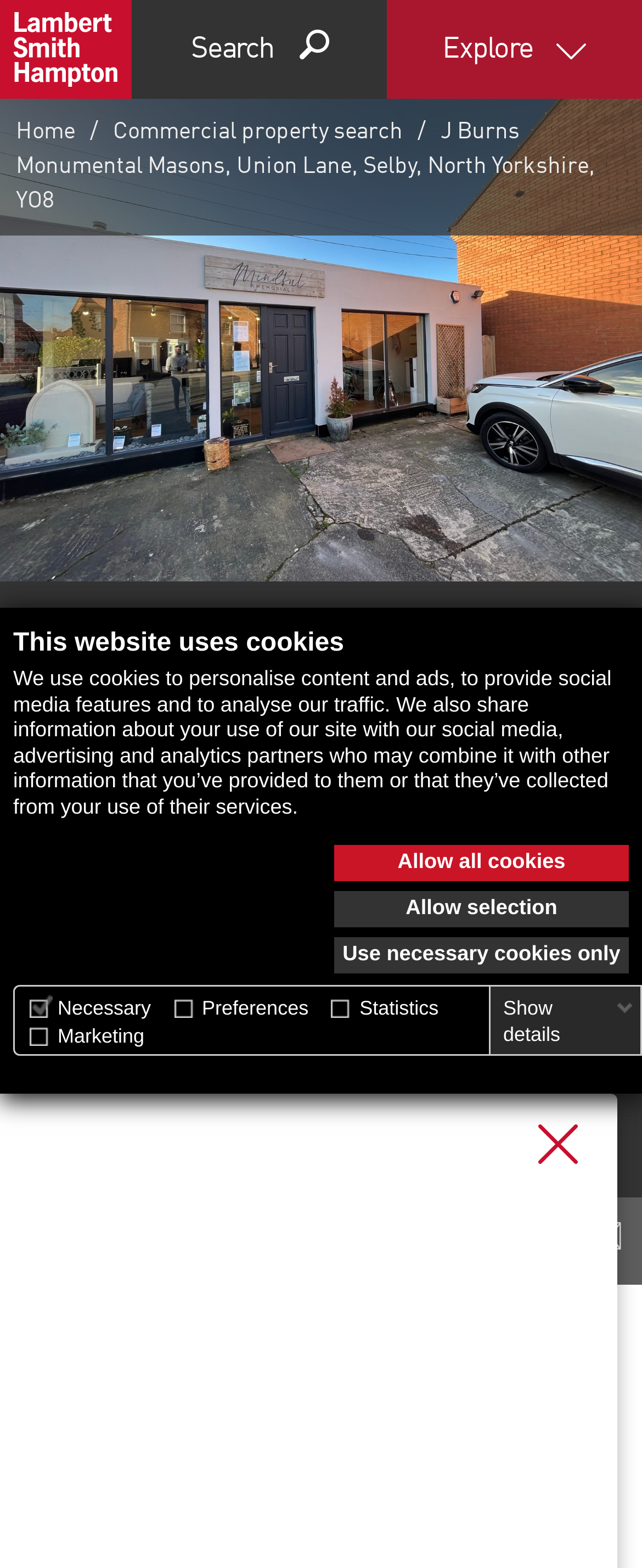Find the bounding box coordinates of the area to click in order to follow the instruction: "View the menu".

[0.041, 0.784, 0.119, 0.799]